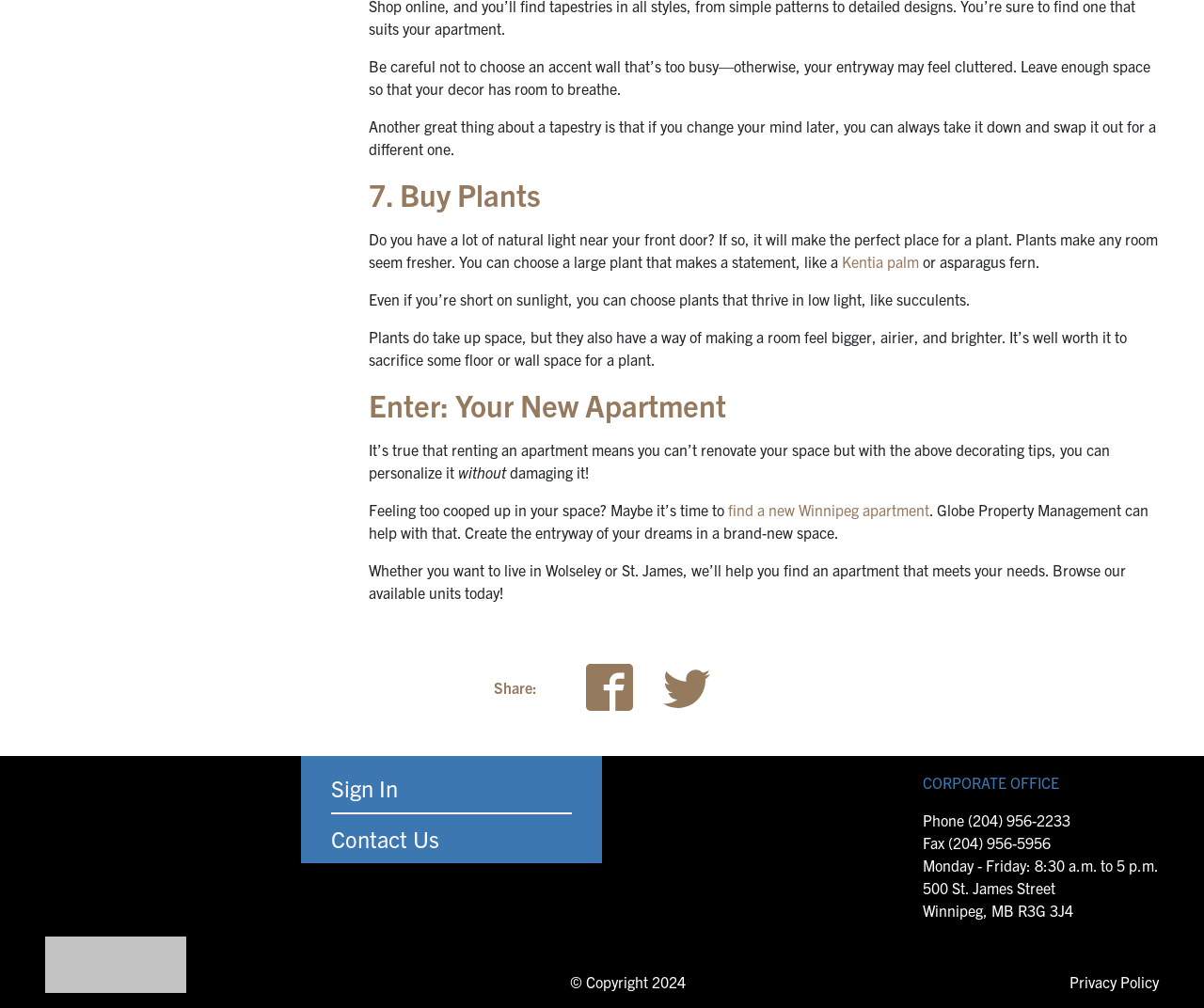Based on the image, please respond to the question with as much detail as possible:
What is the benefit of using a tapestry in an entryway?

According to the webpage, one of the benefits of using a tapestry in an entryway is that if you change your mind later, you can always take it down and swap it out for a different one, making it easy to change.